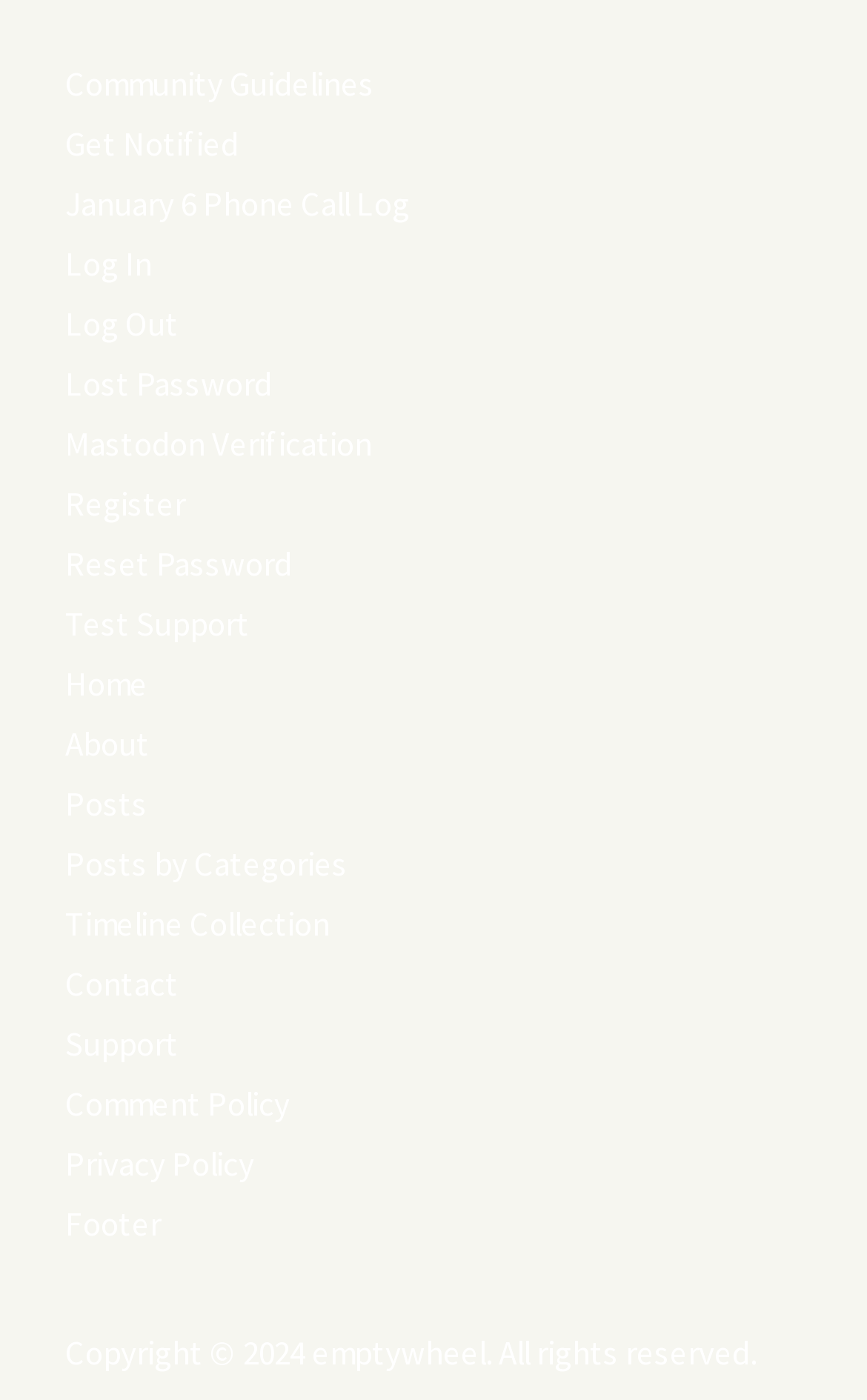Answer the following query concisely with a single word or phrase:
How many characters are in the 'Log In' link text?

6